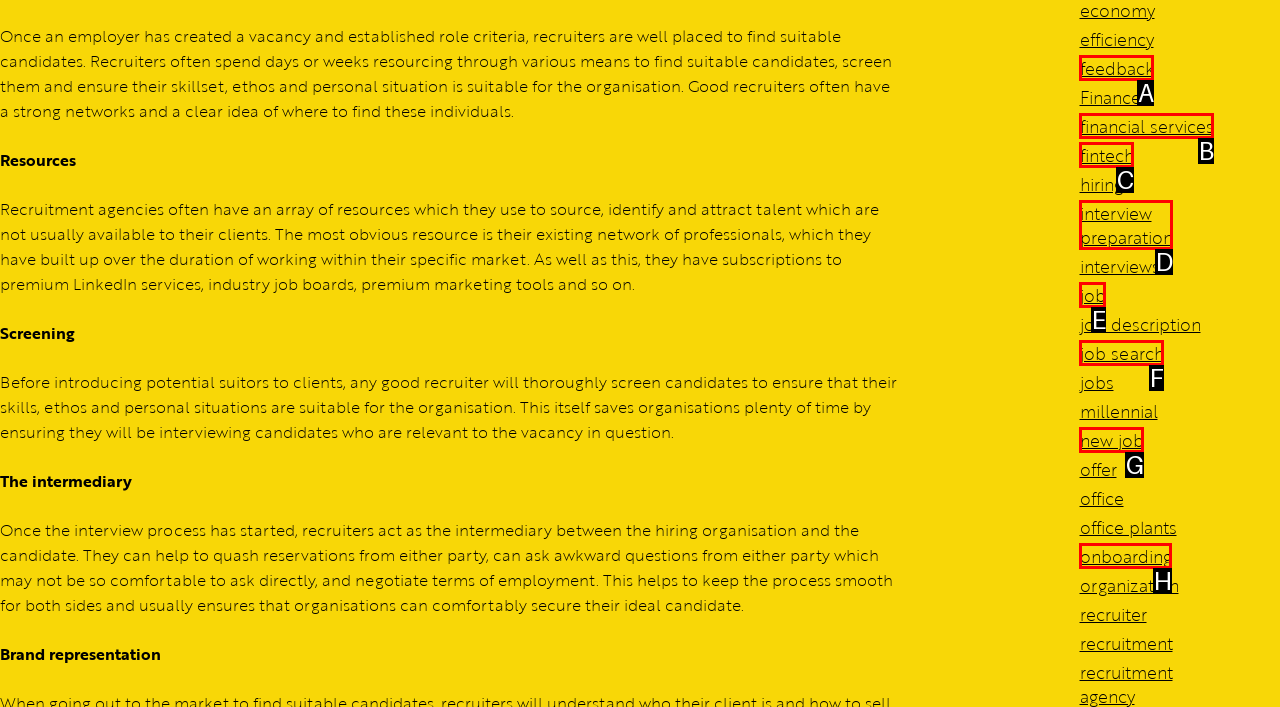Determine the option that aligns with this description: new job
Reply with the option's letter directly.

G